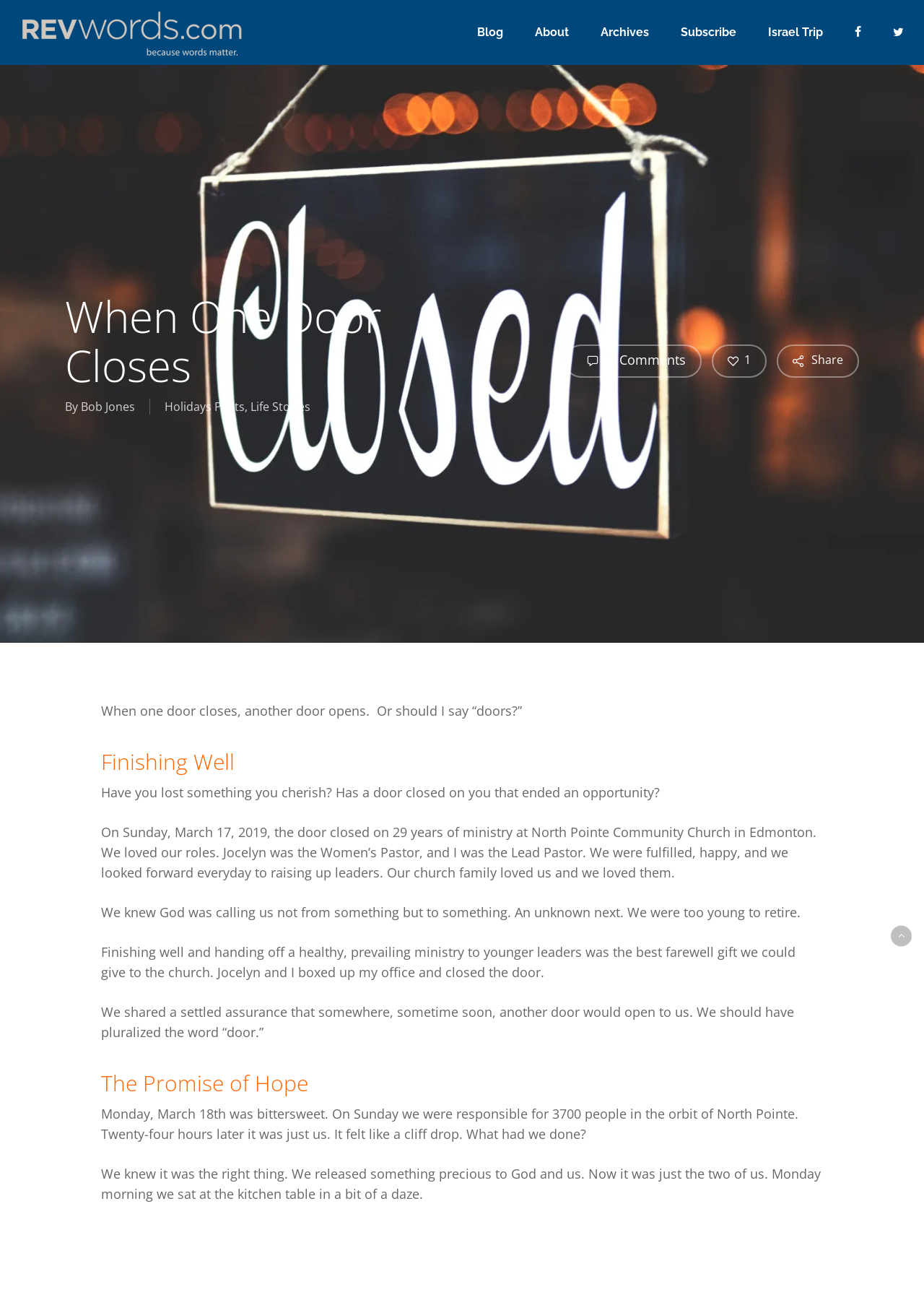Select the bounding box coordinates of the element I need to click to carry out the following instruction: "Browse the 'Recent Posts' section".

None